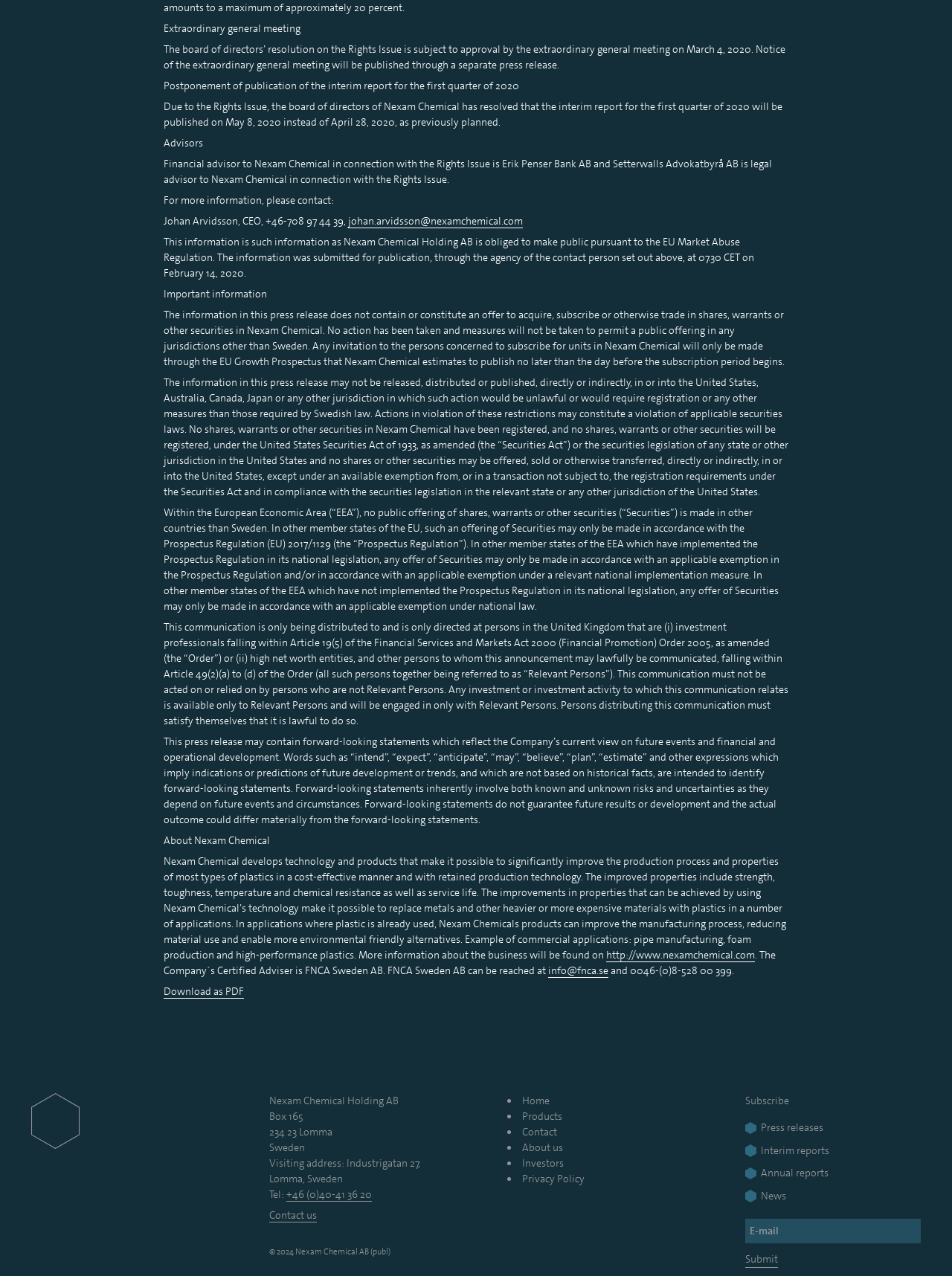Find the bounding box coordinates for the area that must be clicked to perform this action: "Visit the company website".

[0.637, 0.743, 0.793, 0.754]